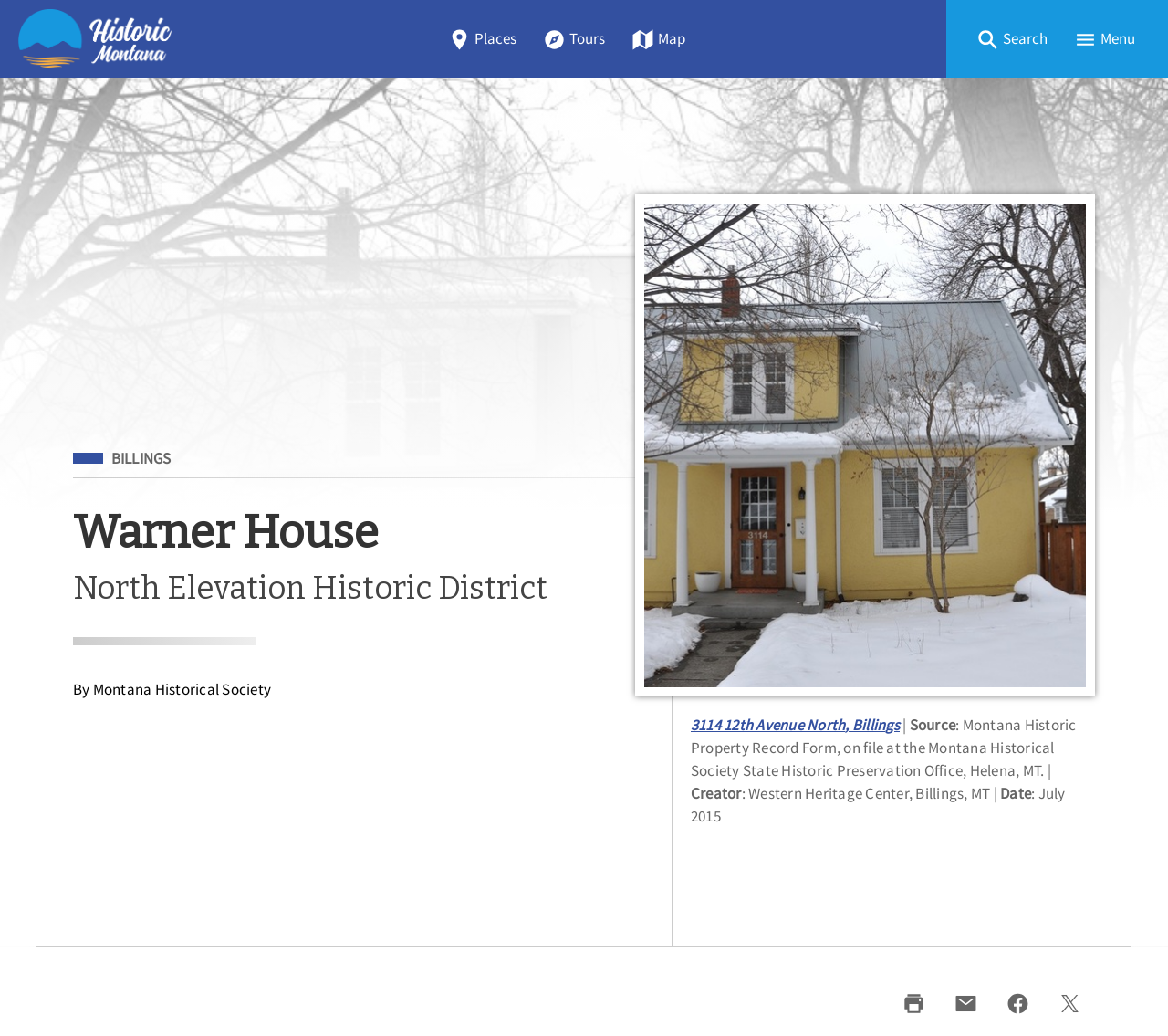What is the name of the organization that created the image?
Look at the webpage screenshot and answer the question with a detailed explanation.

I found the answer by looking at the figcaption element which is a child of the figure element. The figcaption element contains a StaticText element 'Creator' and another StaticText element ': Western Heritage Center, Billings, MT'. The second StaticText element mentions the name of the organization that created the image, which is the Western Heritage Center.